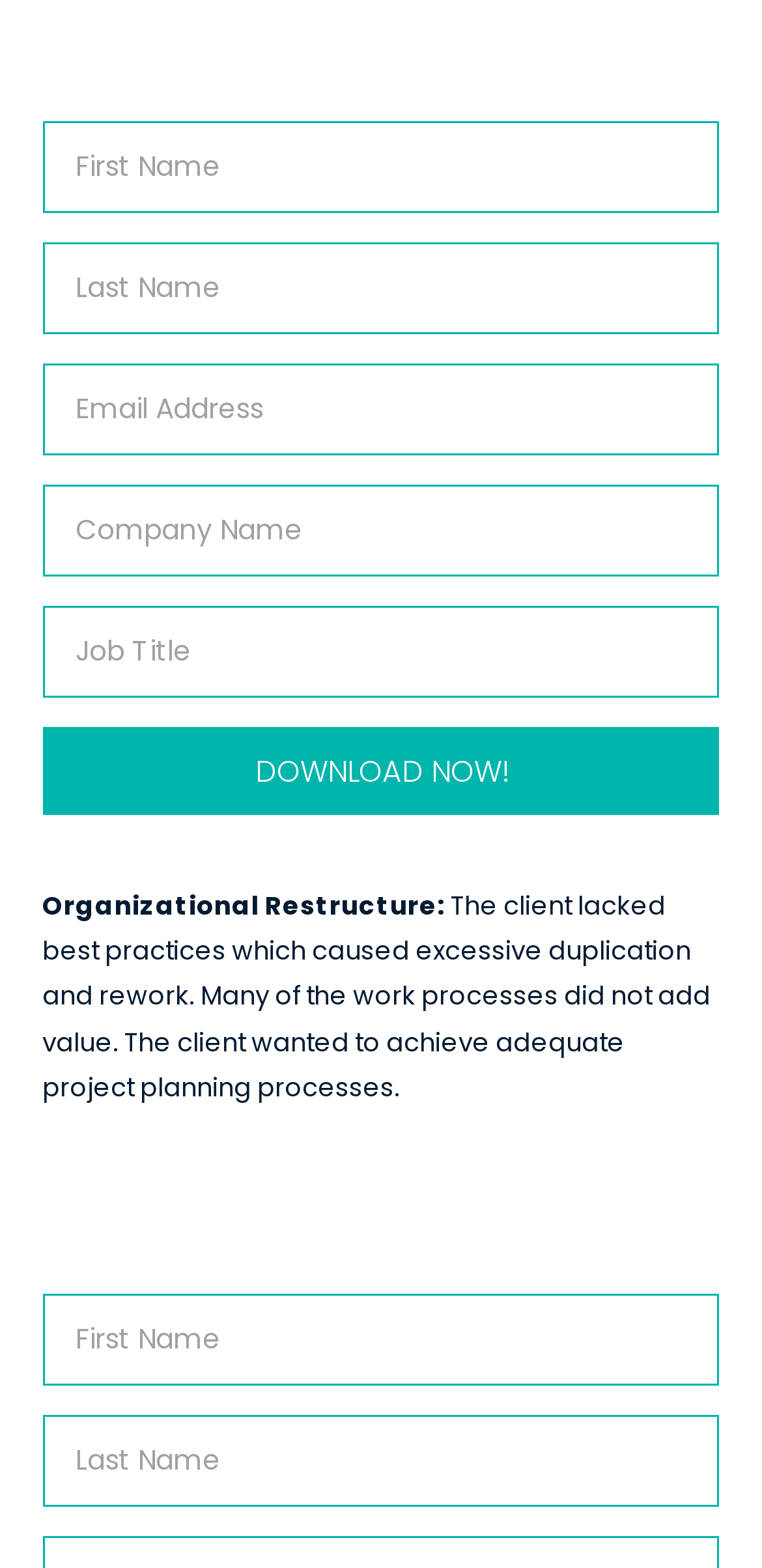Can you find the bounding box coordinates for the element that needs to be clicked to execute this instruction: "Enter text in the field below the image"? The coordinates should be given as four float numbers between 0 and 1, i.e., [left, top, right, bottom].

[0.056, 0.825, 0.944, 0.883]